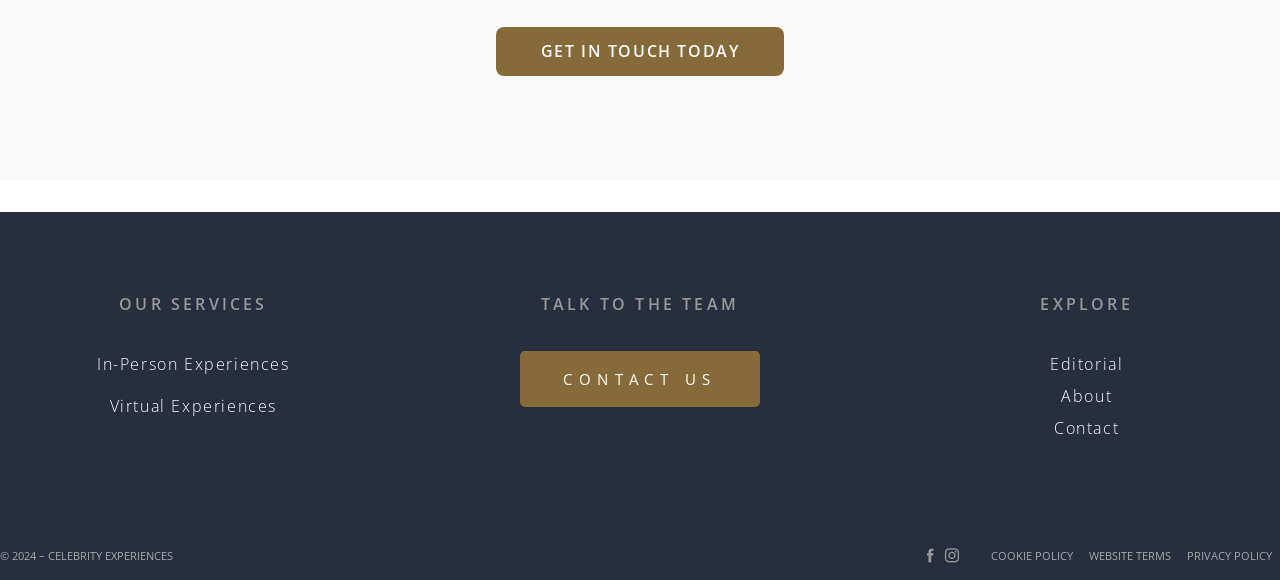What is the company's main service?
Based on the image, please offer an in-depth response to the question.

Based on the webpage, I can see that the company offers different types of experiences, including In-Person Experiences and Virtual Experiences, which are listed under the 'OUR SERVICES' heading.